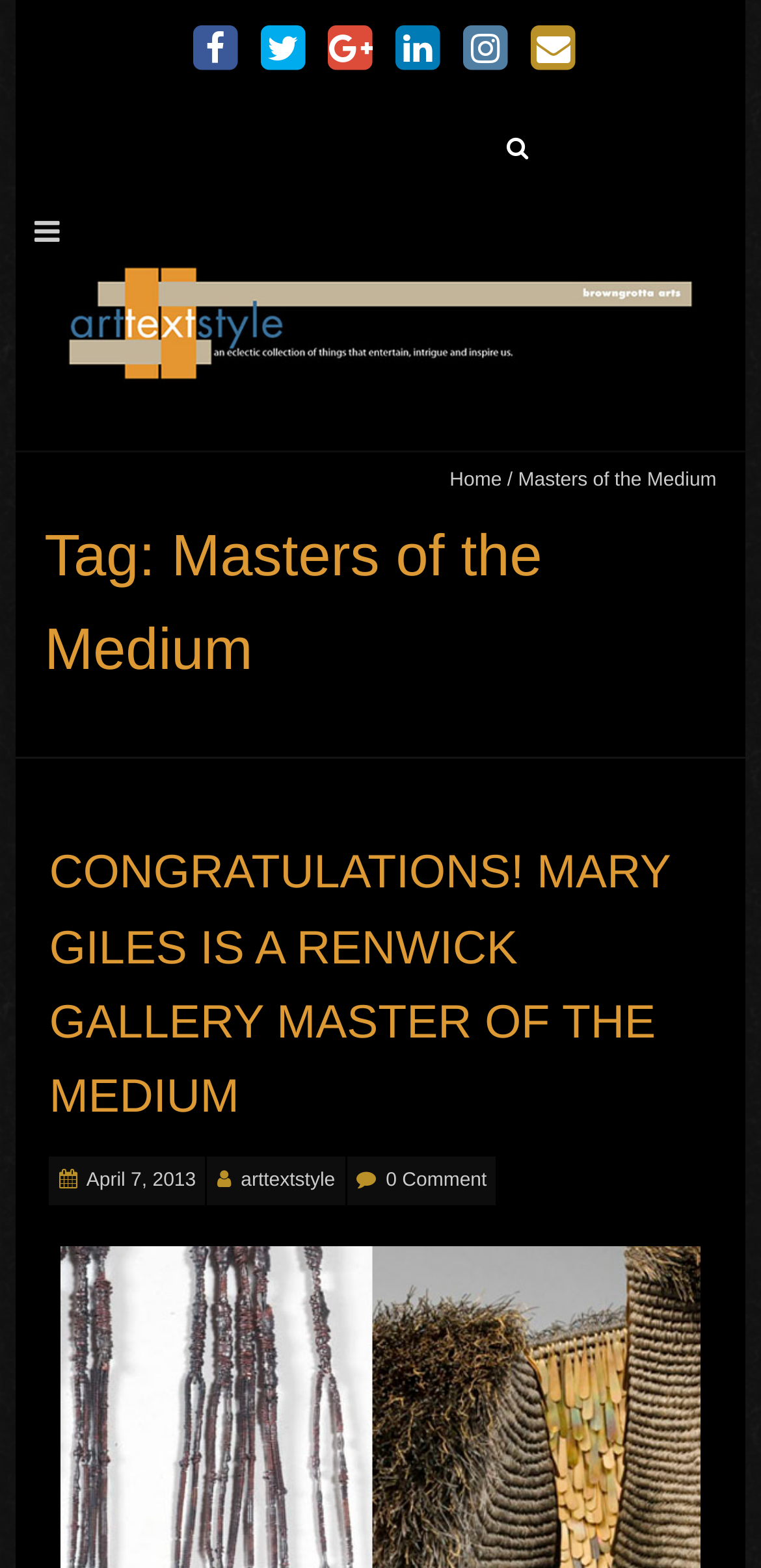Detail the various sections and features present on the webpage.

The webpage is an archive page for "Masters of the Medium" on the arttextstyle website. At the top, there are six social media links, evenly spaced and aligned horizontally, each represented by an icon. Below these links, there is a search bar with a label "Search for:" and a search button. 

On the left side, there is a large image with the text "arttextstyle" on it, which is likely the website's logo. To the right of the logo, there are two links: "Home" and a separator slash, followed by the text "Masters of the Medium". 

The main content of the page is a blog post with a heading "Tag: Masters of the Medium". The post has a title "CONGRATULATIONS! MARY GILES IS A RENWICK GALLERY MASTER OF THE MEDIUM" and a link to the full article. Below the title, there are three links: the date "April 7, 2013", the website name "arttextstyle", and "0 Comment". 

Further down, there is another link "Mary Giles details by Tom Grotta and Don Casper", which is likely related to the blog post. Overall, the webpage has a simple layout with a focus on the blog post and easy navigation to other parts of the website.